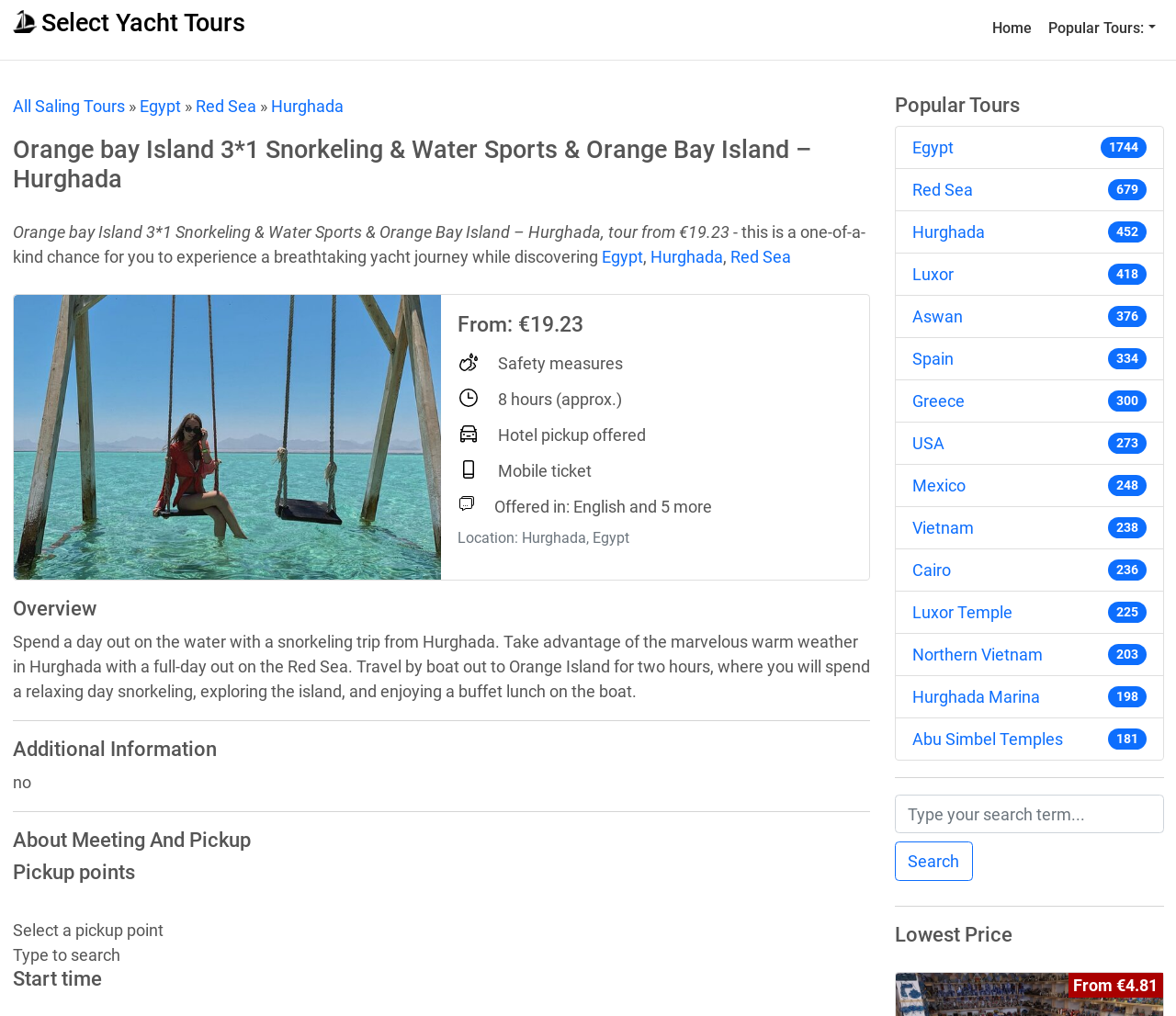Please identify the bounding box coordinates of the element's region that needs to be clicked to fulfill the following instruction: "Click on Home". The bounding box coordinates should consist of four float numbers between 0 and 1, i.e., [left, top, right, bottom].

[0.837, 0.008, 0.885, 0.051]